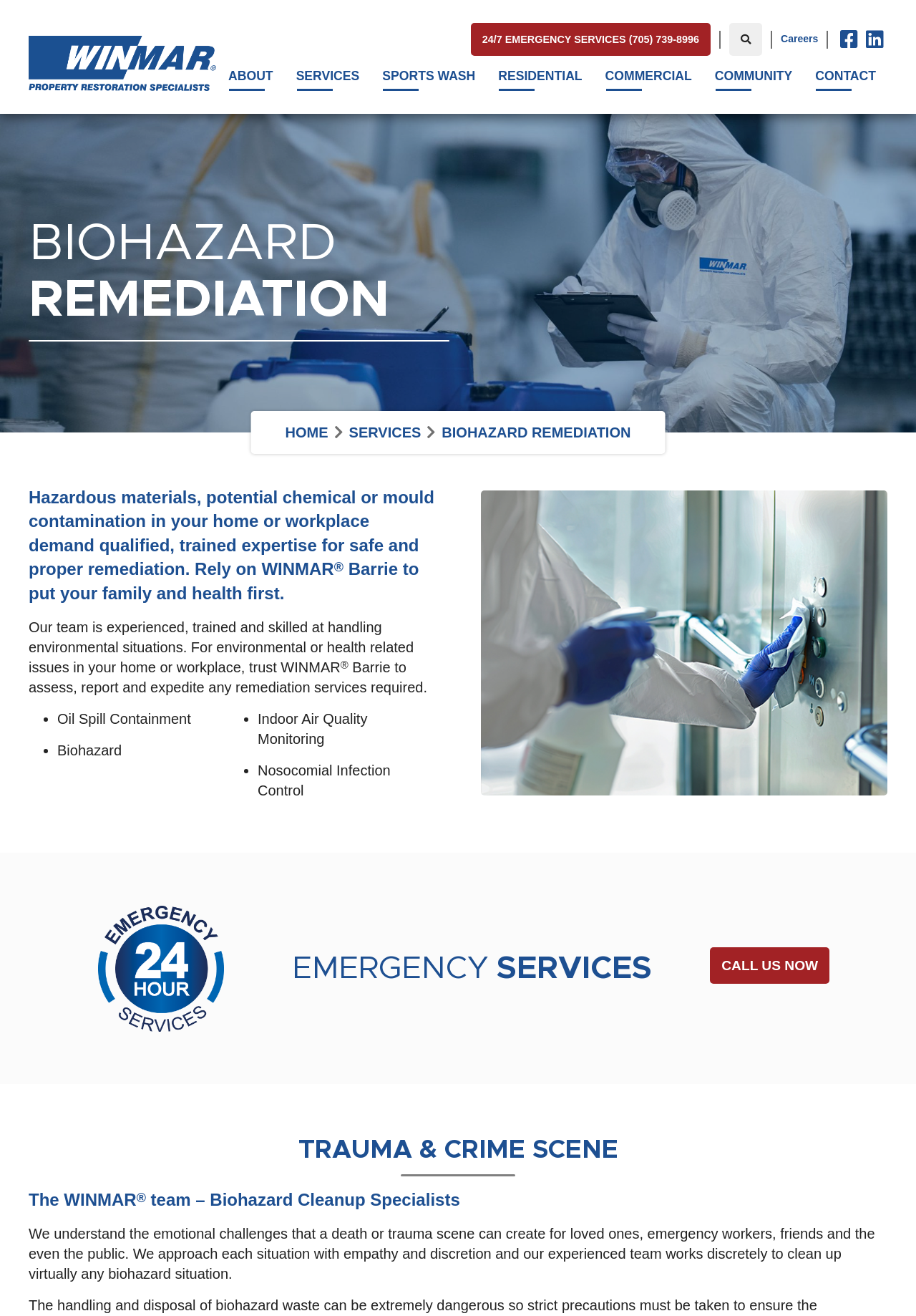Can you find the bounding box coordinates for the element to click on to achieve the instruction: "Click on the 'posts' link"?

None